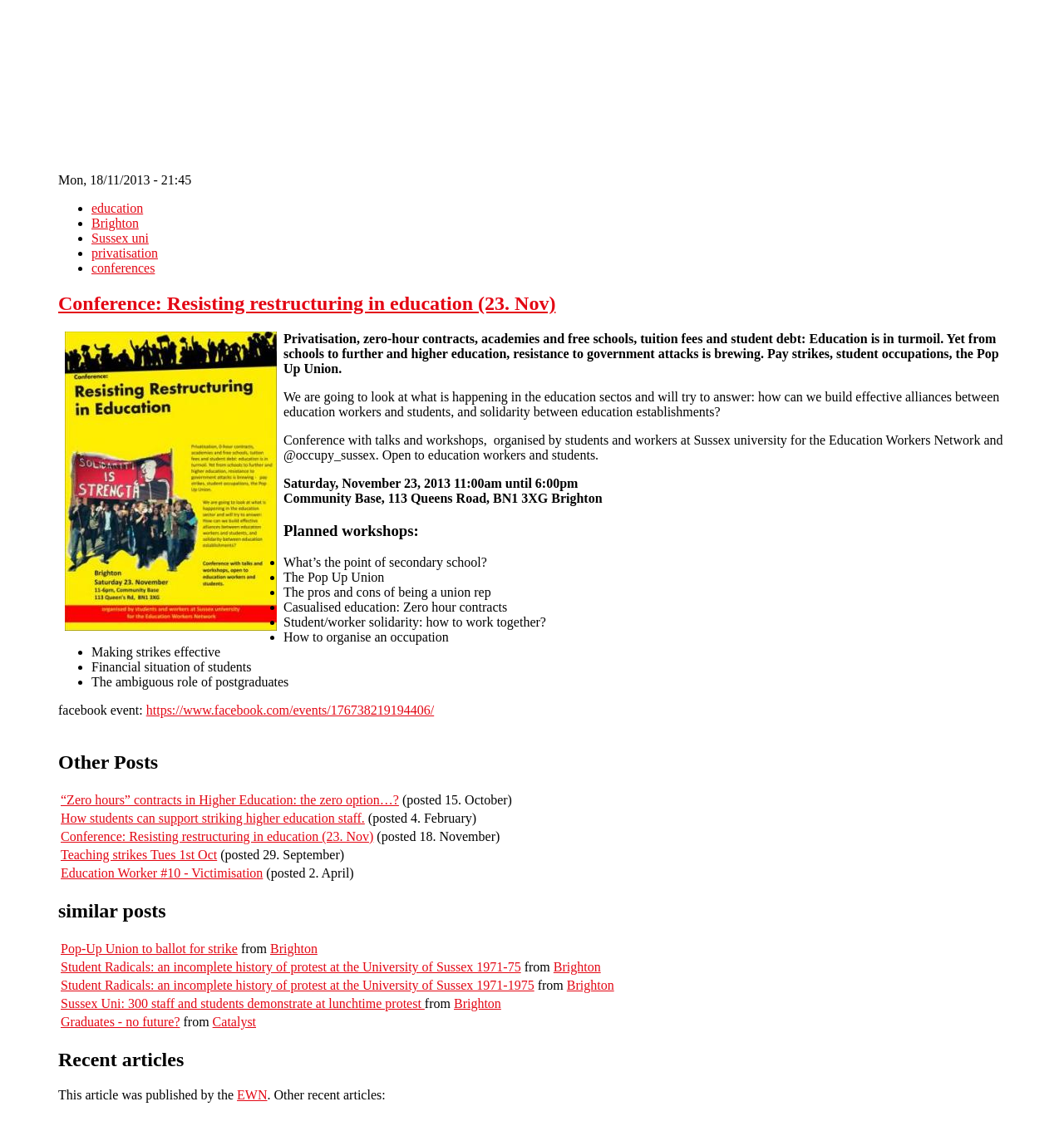Look at the image and answer the question in detail:
Where is the Community Base located?

I found the answer by looking at the address 'Community Base, 113 Queens Road, BN1 3XG Brighton' which indicates that the Community Base is located in Brighton.